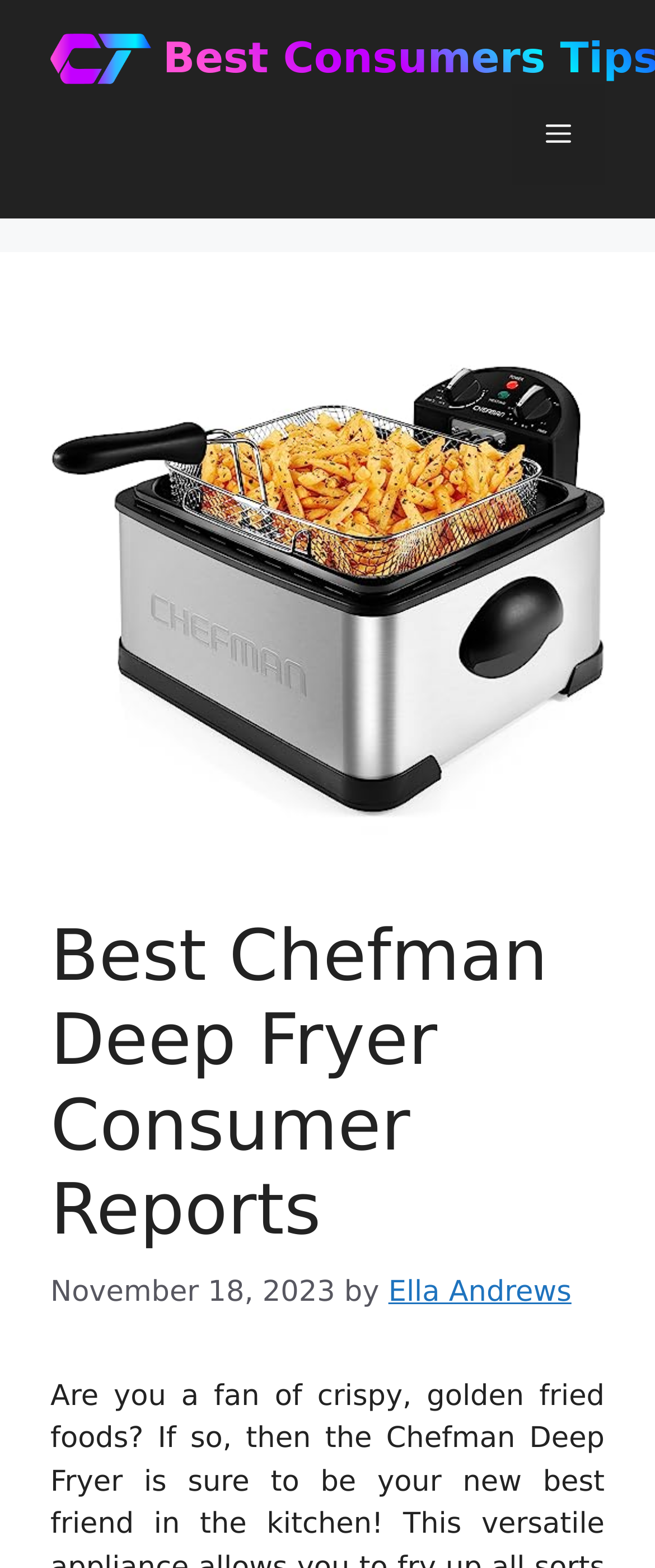Provide the bounding box coordinates of the UI element that matches the description: "Menu".

[0.782, 0.054, 0.923, 0.118]